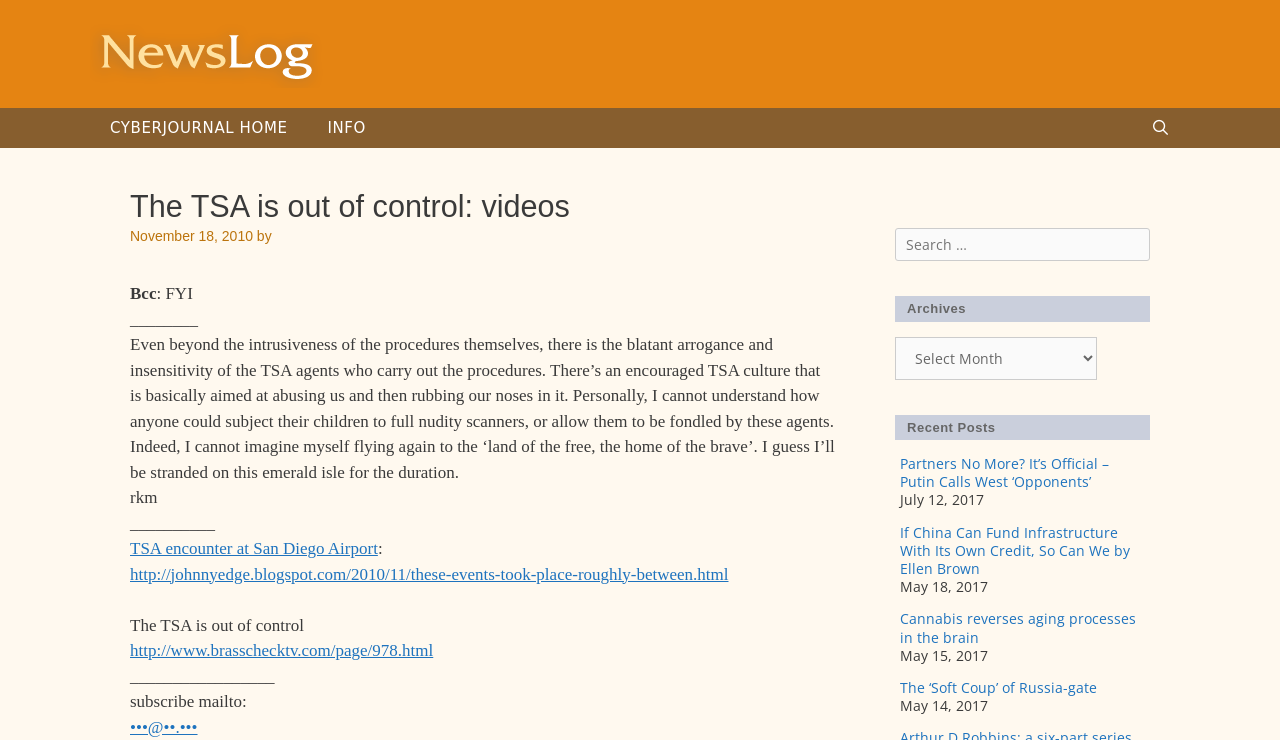Show the bounding box coordinates for the HTML element described as: "The ‘Soft Coup’ of Russia-gate".

[0.703, 0.916, 0.857, 0.942]